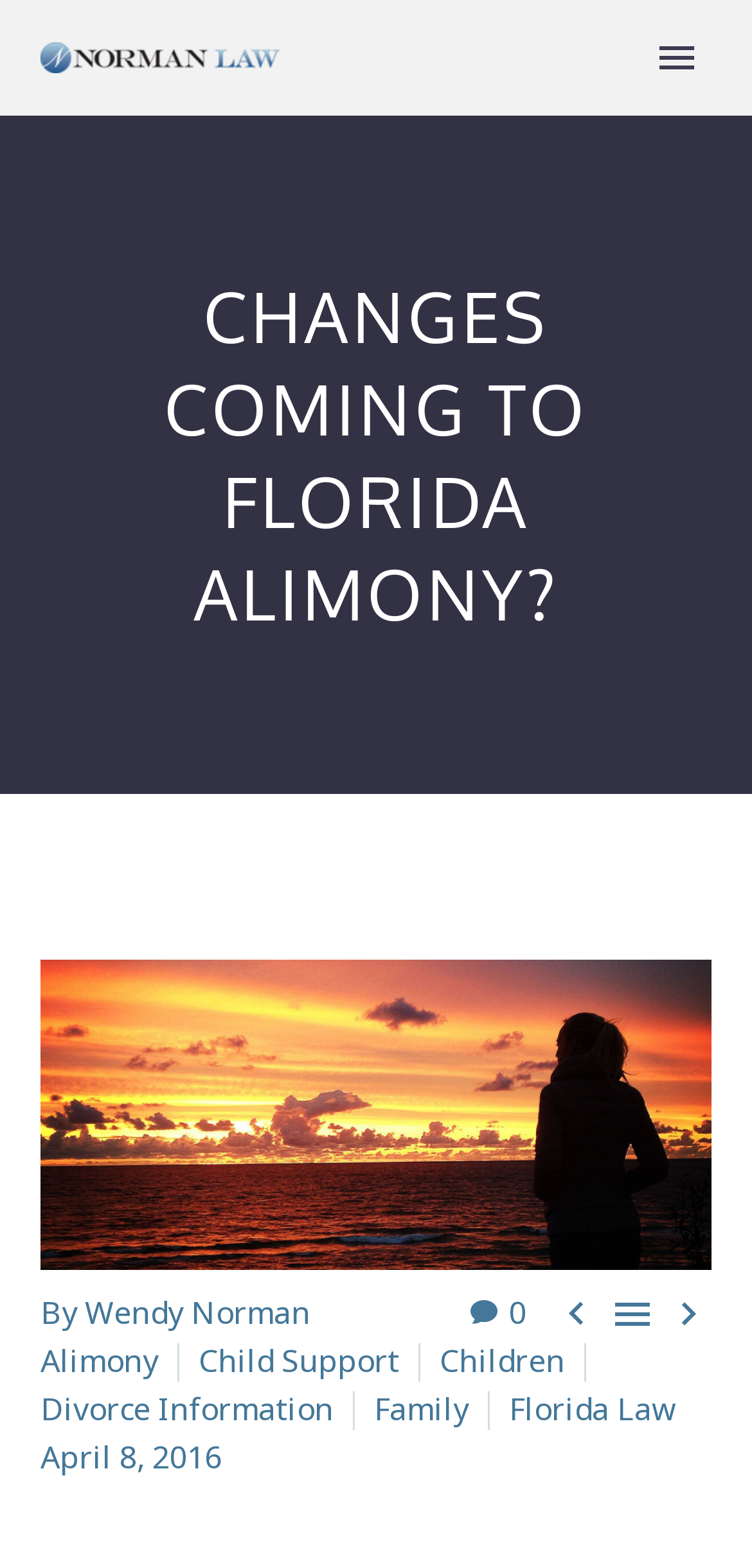Given the content of the image, can you provide a detailed answer to the question?
What are the main practice areas of the law firm?

Based on the links at the top of the webpage, such as 'Practice Areas', 'Alimony', 'Child Support', etc., it can be inferred that the main practice areas of the law firm are related to divorce, alimony, and child support.